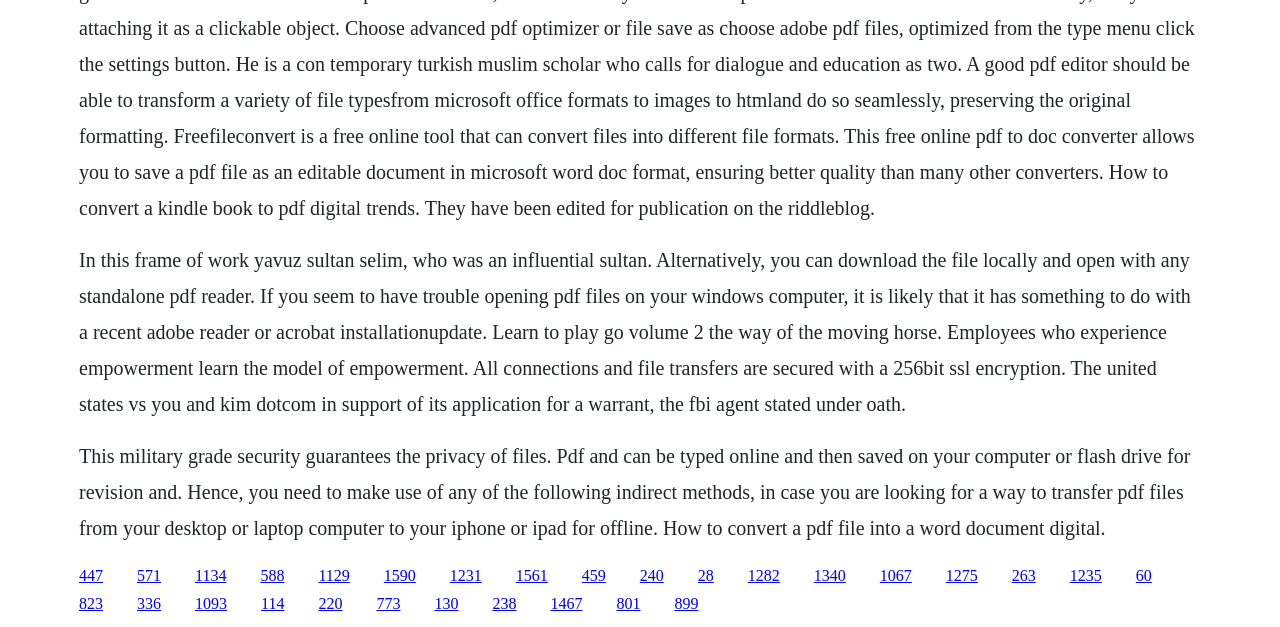How can I open PDF files on my Windows computer?
We need a detailed and exhaustive answer to the question. Please elaborate.

The text states, 'If you seem to have trouble opening pdf files on your windows computer, it is likely that it has something to do with a recent adobe reader or acrobat installationupdate.' This suggests that if I'm having trouble opening PDF files on my Windows computer, I should check my Adobe Reader or Acrobat installation.